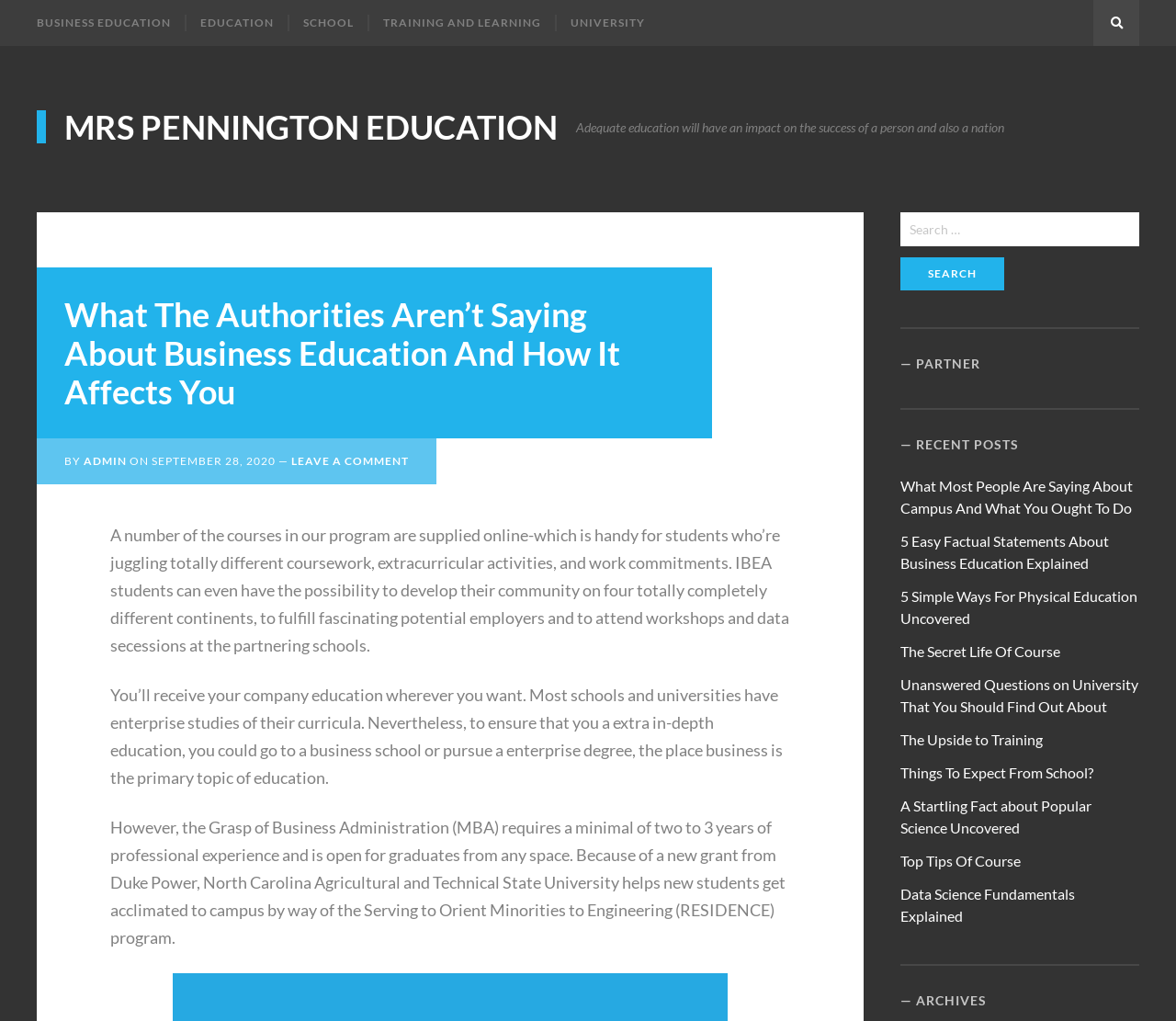What is the first menu item in the primary menu?
Examine the image and give a concise answer in one word or a short phrase.

BUSINESS EDUCATION